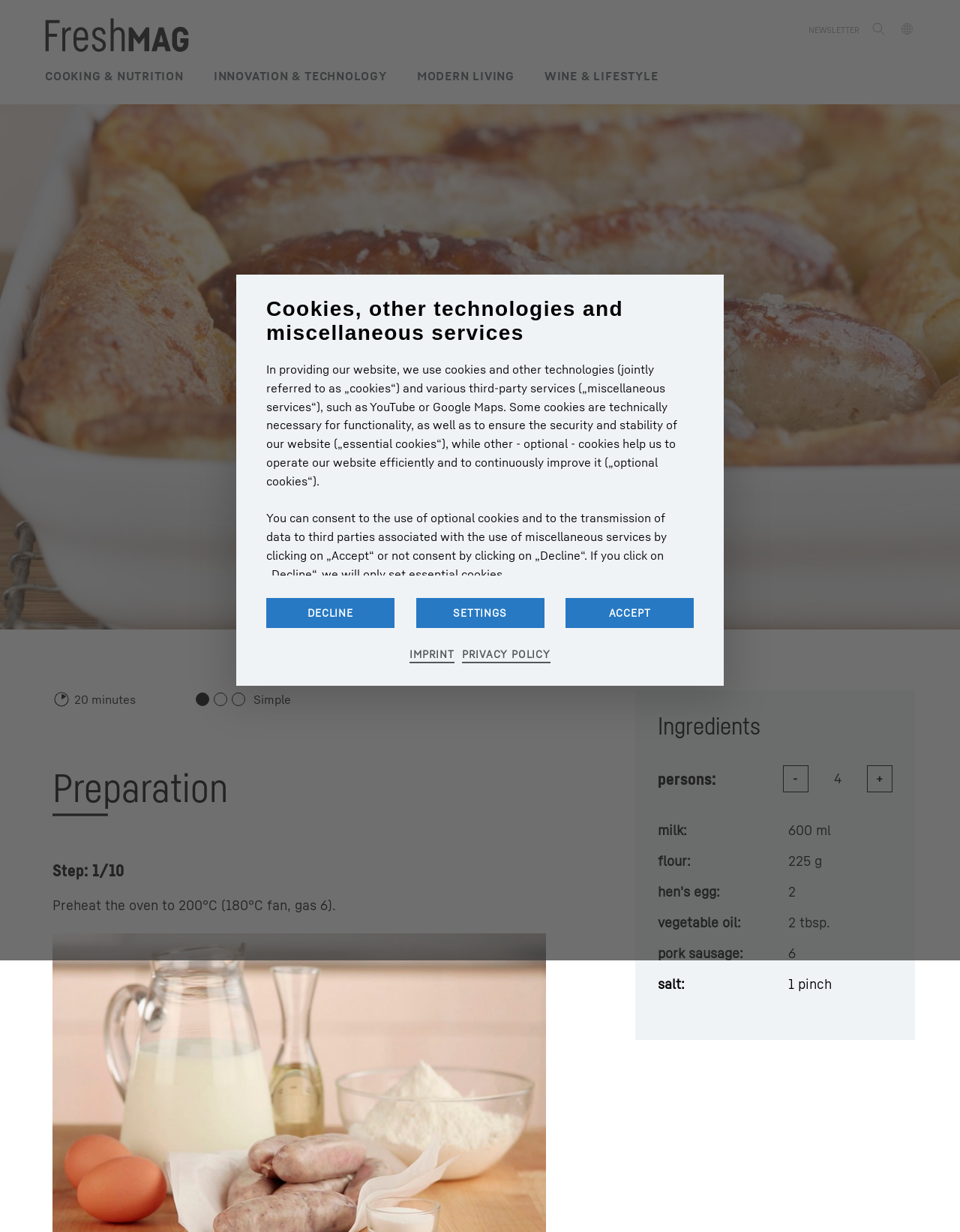Examine the image and give a thorough answer to the following question:
How many persons can this recipe serve?

The number of persons this recipe can serve is specified in the ingredients section, where it says 'persons: 4'.